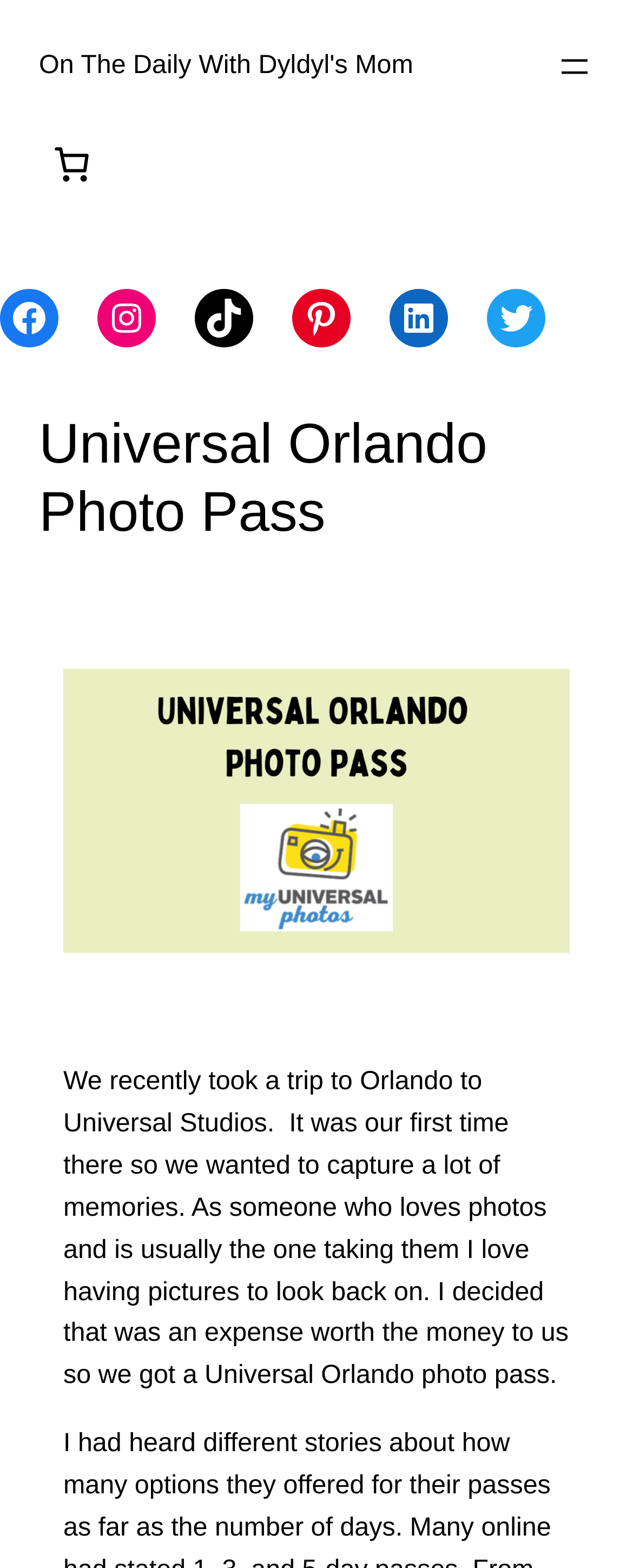Provide a brief response to the question below using a single word or phrase: 
What is the purpose of the Universal Orlando photo pass?

To capture memories